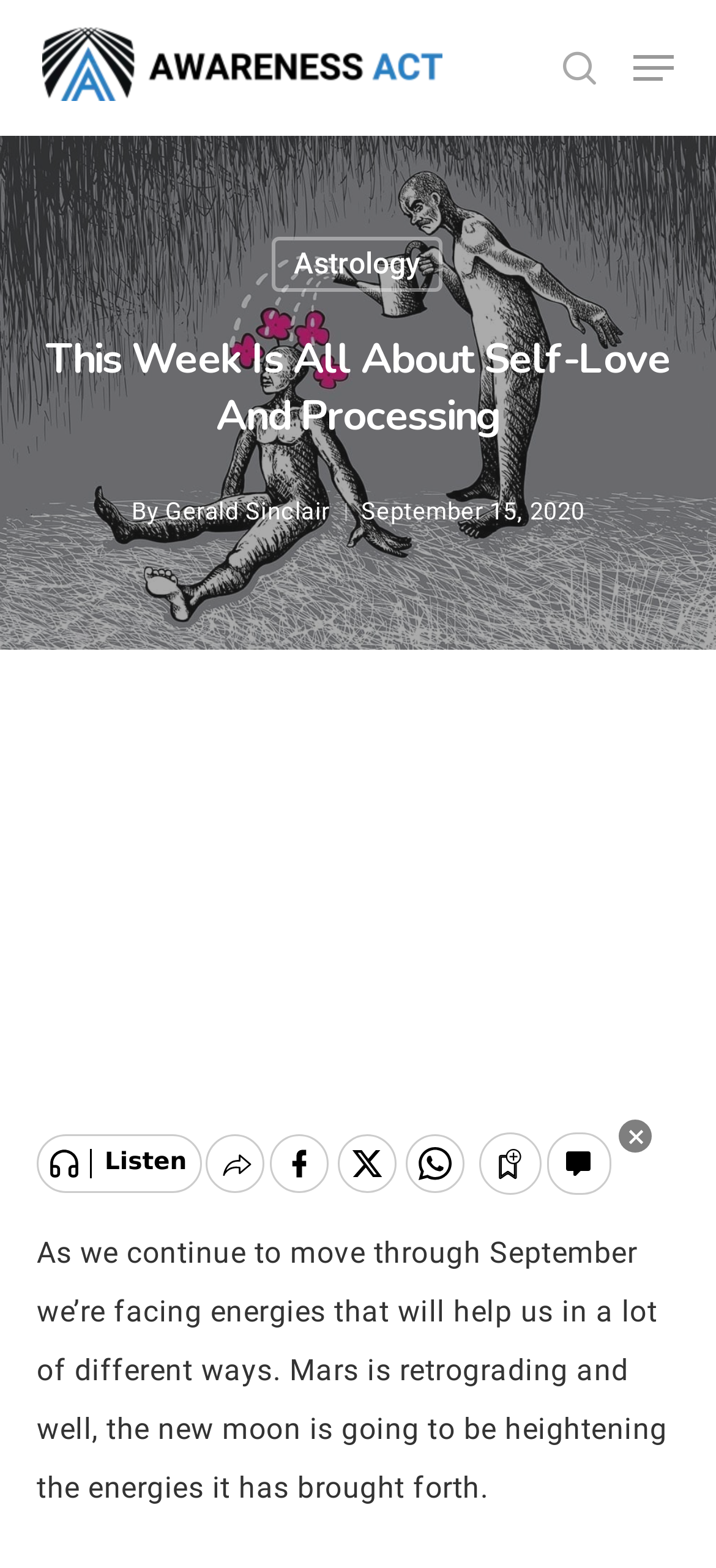Identify the bounding box for the described UI element: "parent_node: Harvest Stew".

None